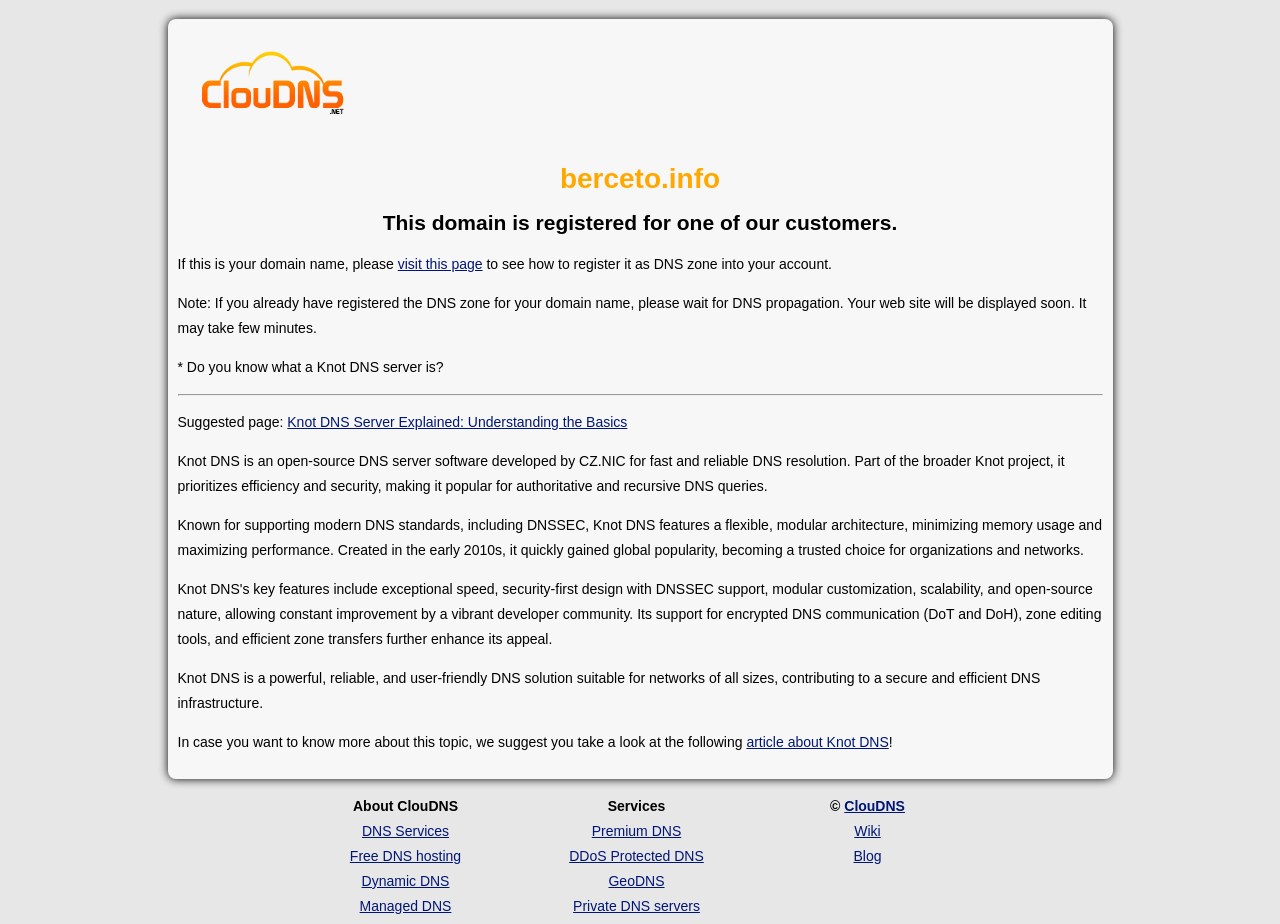What is the name of the DNS service provider?
Please provide a comprehensive answer to the question based on the webpage screenshot.

The webpage contains links and text related to ClouDNS, such as 'About ClouDNS', 'DNS Services', and '© ClouDNS', which indicates that ClouDNS is the name of the DNS service provider.